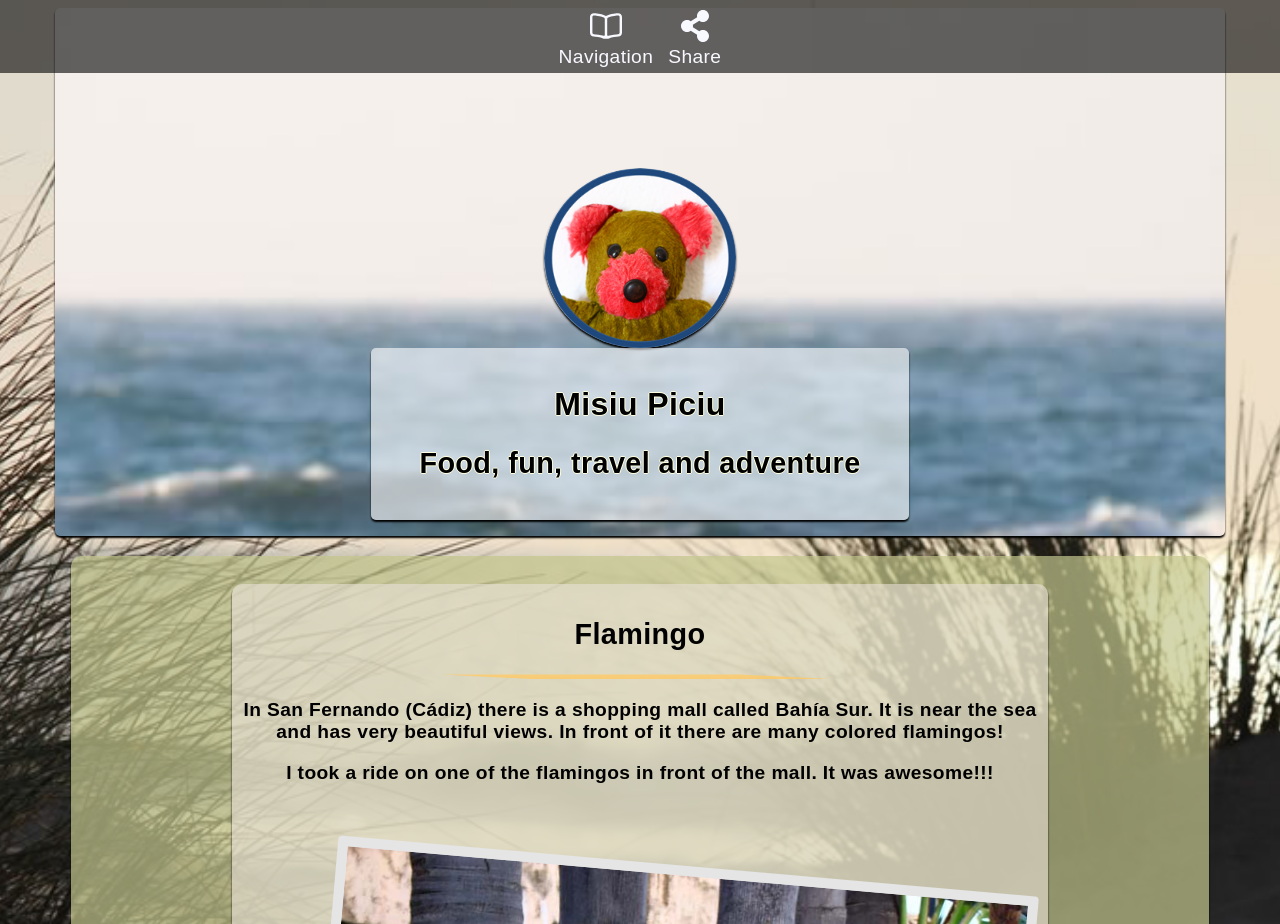Locate the bounding box of the UI element defined by this description: "parent_node: Misiu Piciu alt="Misiu introduction"". The coordinates should be given as four float numbers between 0 and 1, formatted as [left, top, right, bottom].

[0.425, 0.182, 0.575, 0.377]